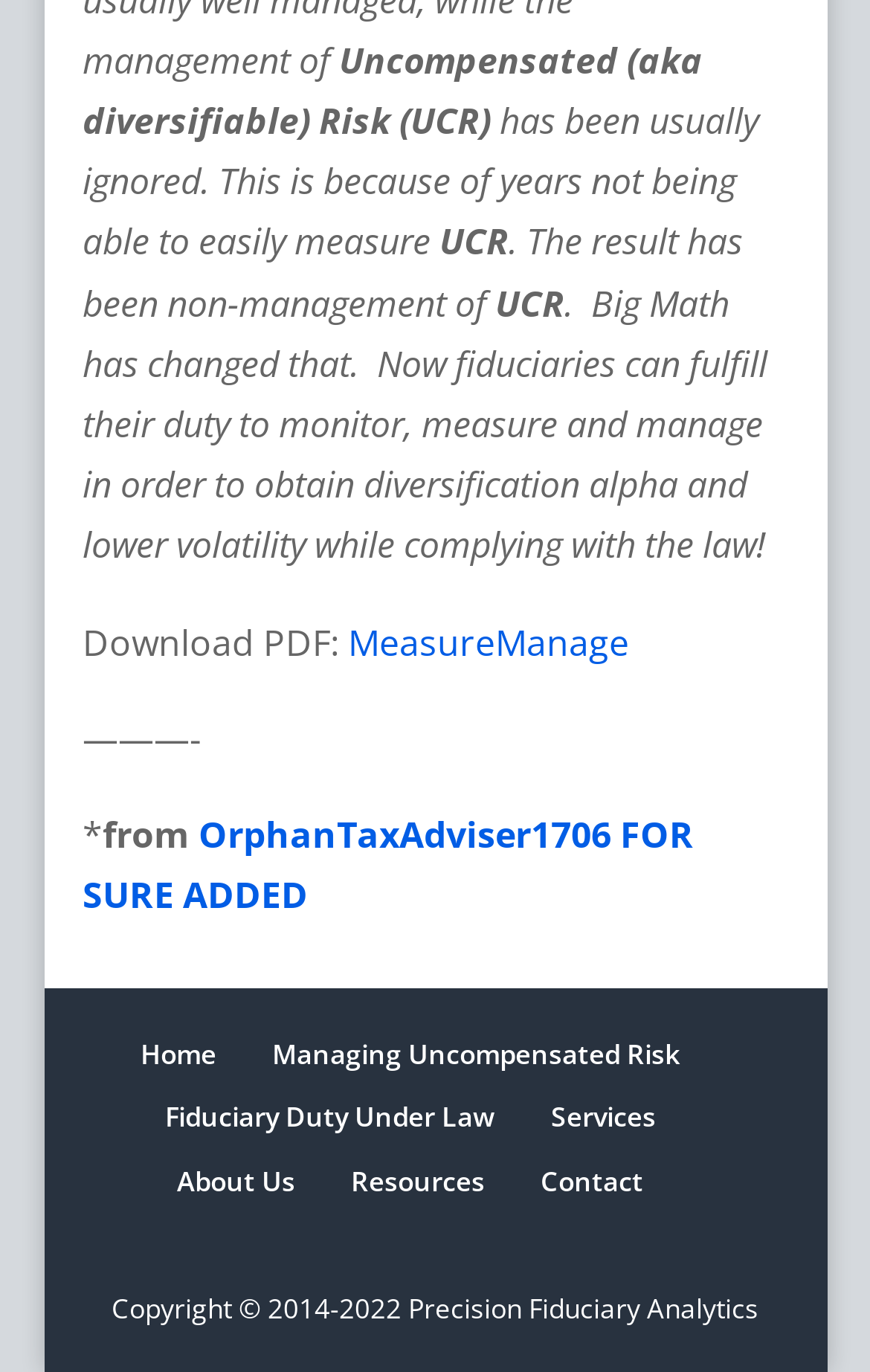Determine the bounding box coordinates of the area to click in order to meet this instruction: "Contact Us".

[0.622, 0.847, 0.74, 0.874]